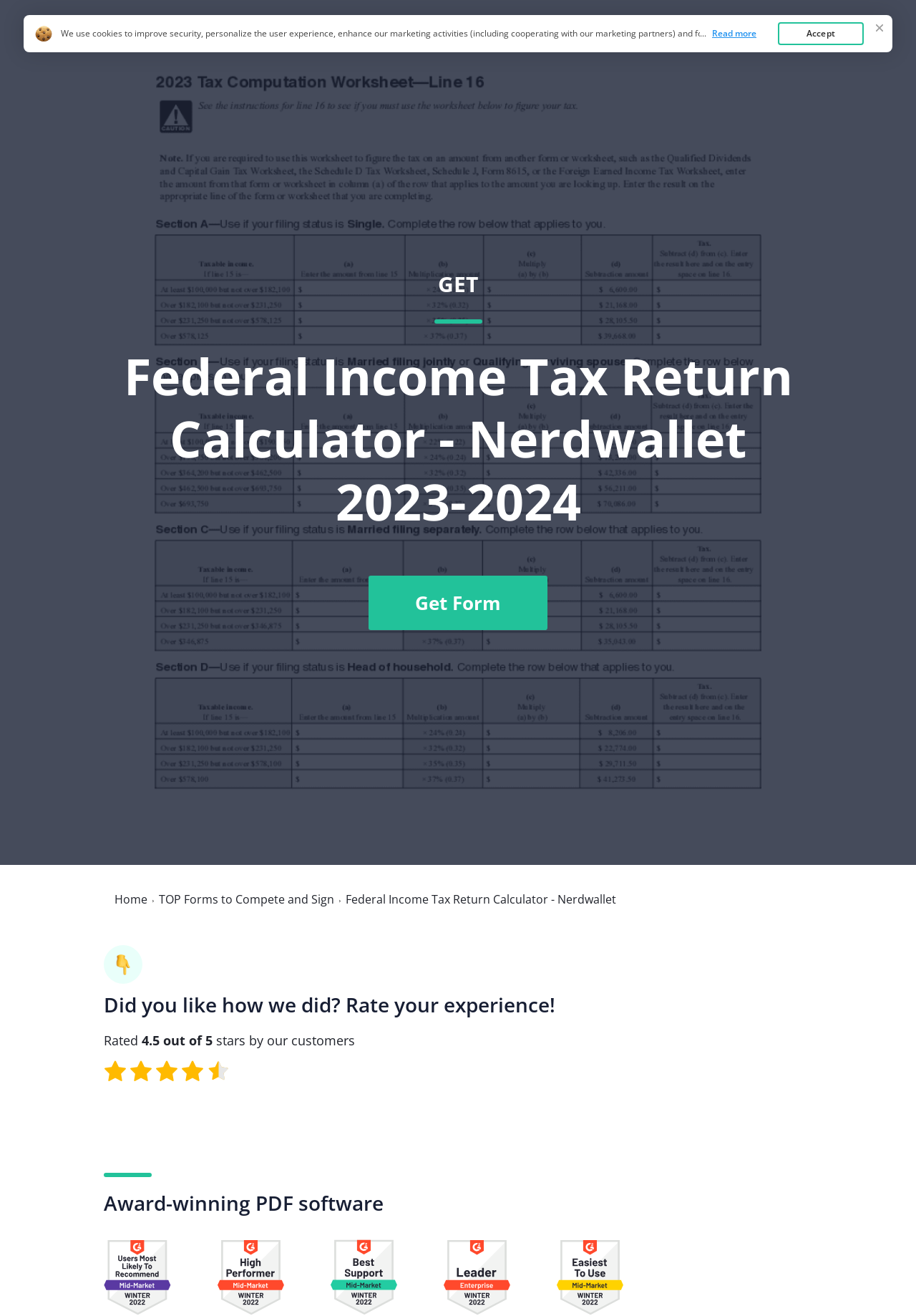Please provide a one-word or short phrase answer to the question:
What is the rating of the webpage by its customers?

4.5 out of 5 stars